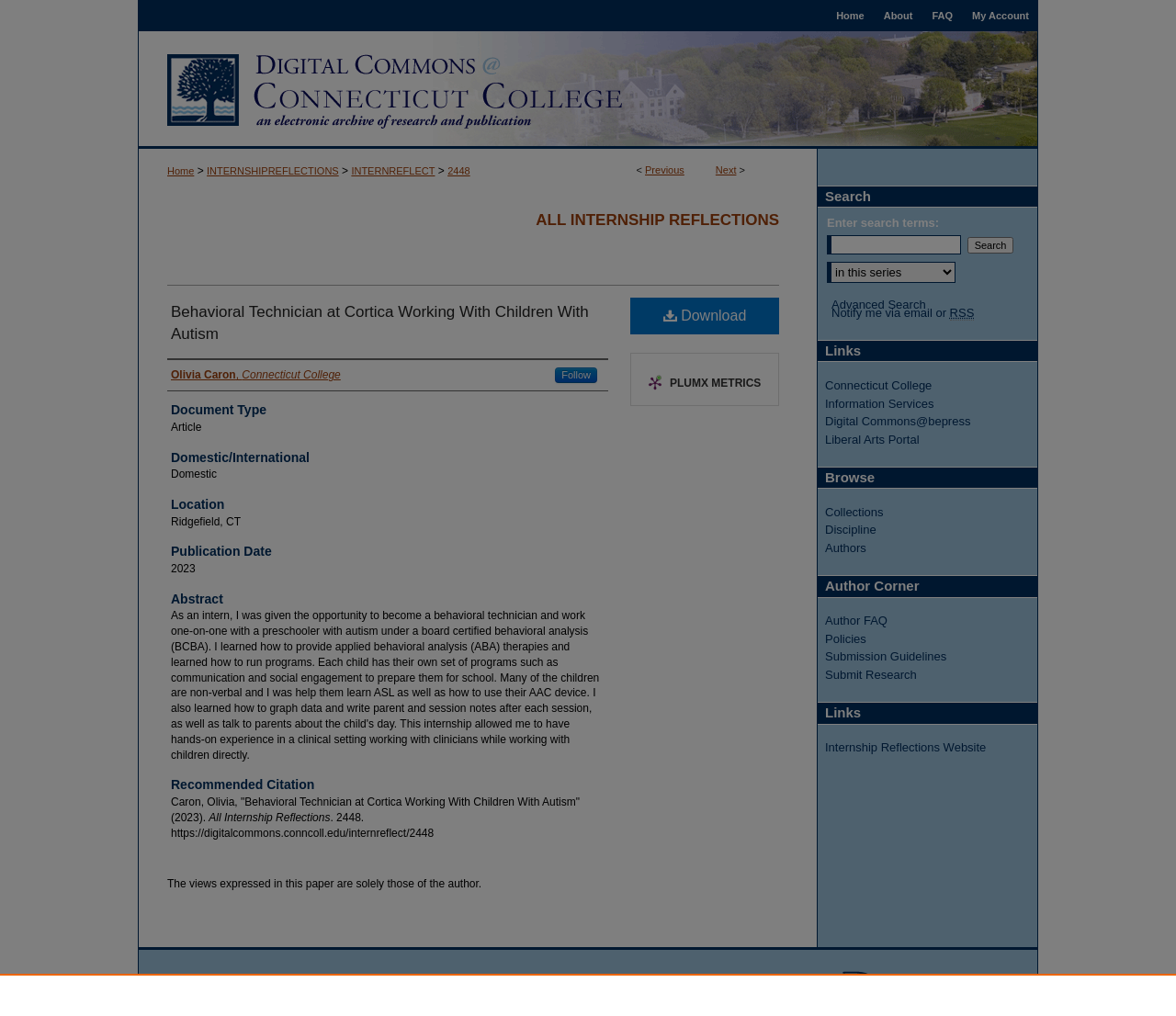Using the webpage screenshot, find the UI element described by Information Services. Provide the bounding box coordinates in the format (top-left x, top-left y, bottom-right x, bottom-right y), ensuring all values are floating point numbers between 0 and 1.

[0.702, 0.39, 0.883, 0.404]